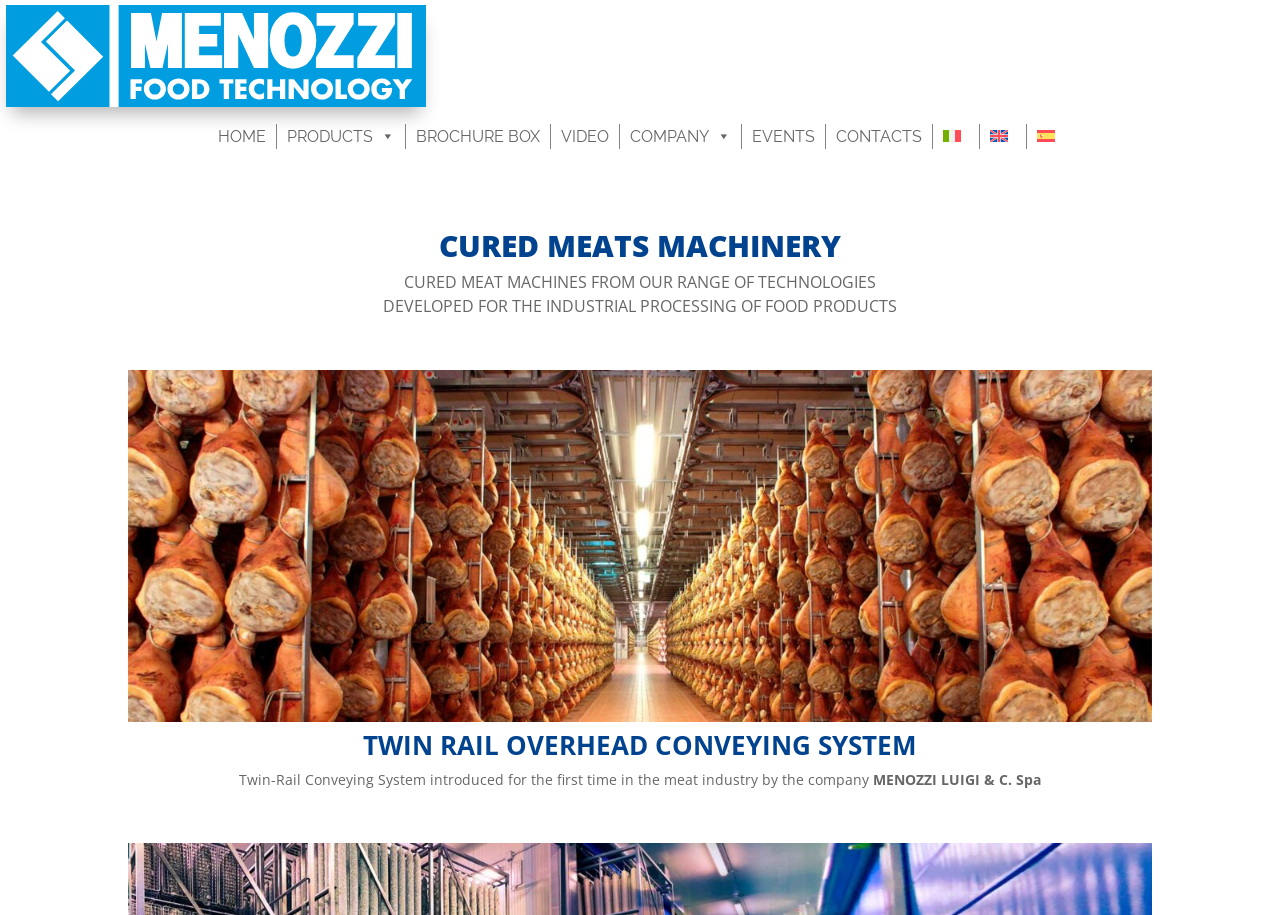Identify the bounding box coordinates necessary to click and complete the given instruction: "Read about the TWIN RAIL OVERHEAD CONVEYING SYSTEM".

[0.1, 0.8, 0.9, 0.839]